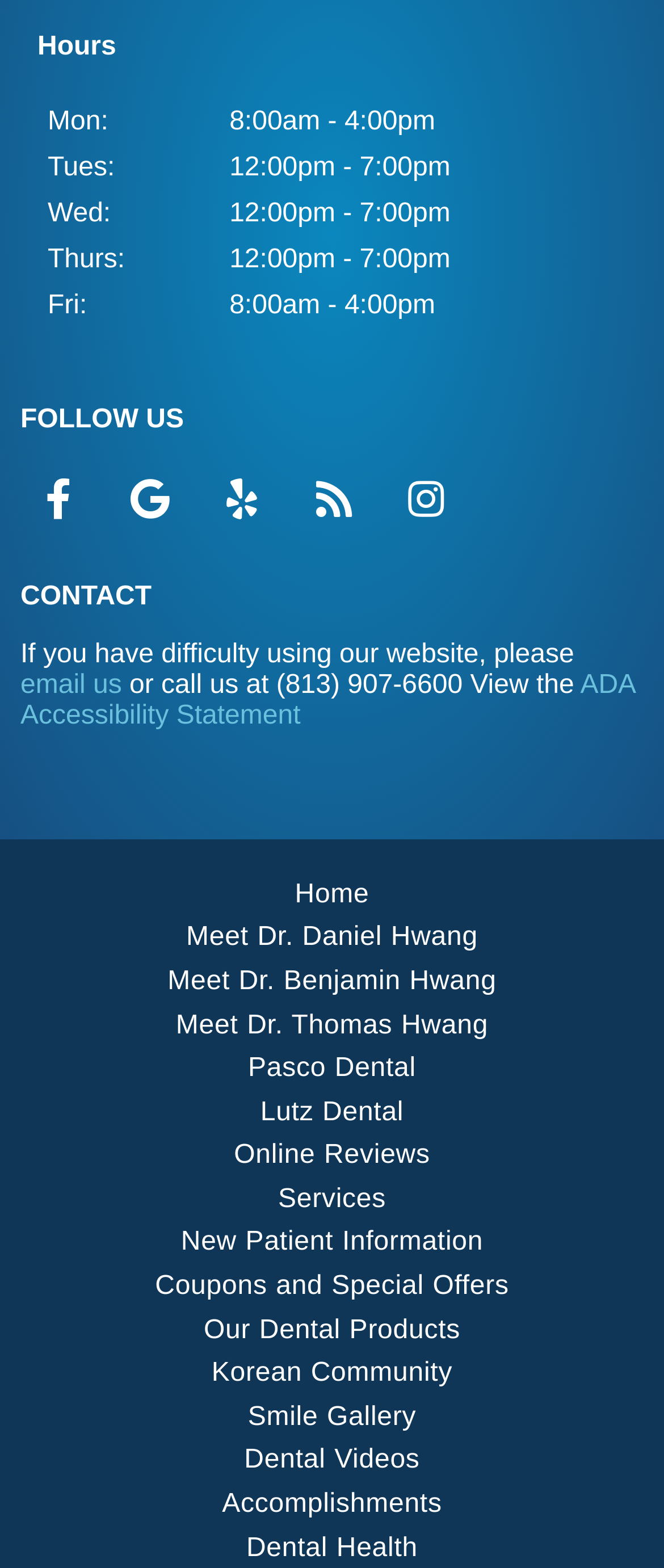Find the bounding box coordinates of the element I should click to carry out the following instruction: "View the ADA Accessibility Statement".

[0.031, 0.428, 0.956, 0.466]